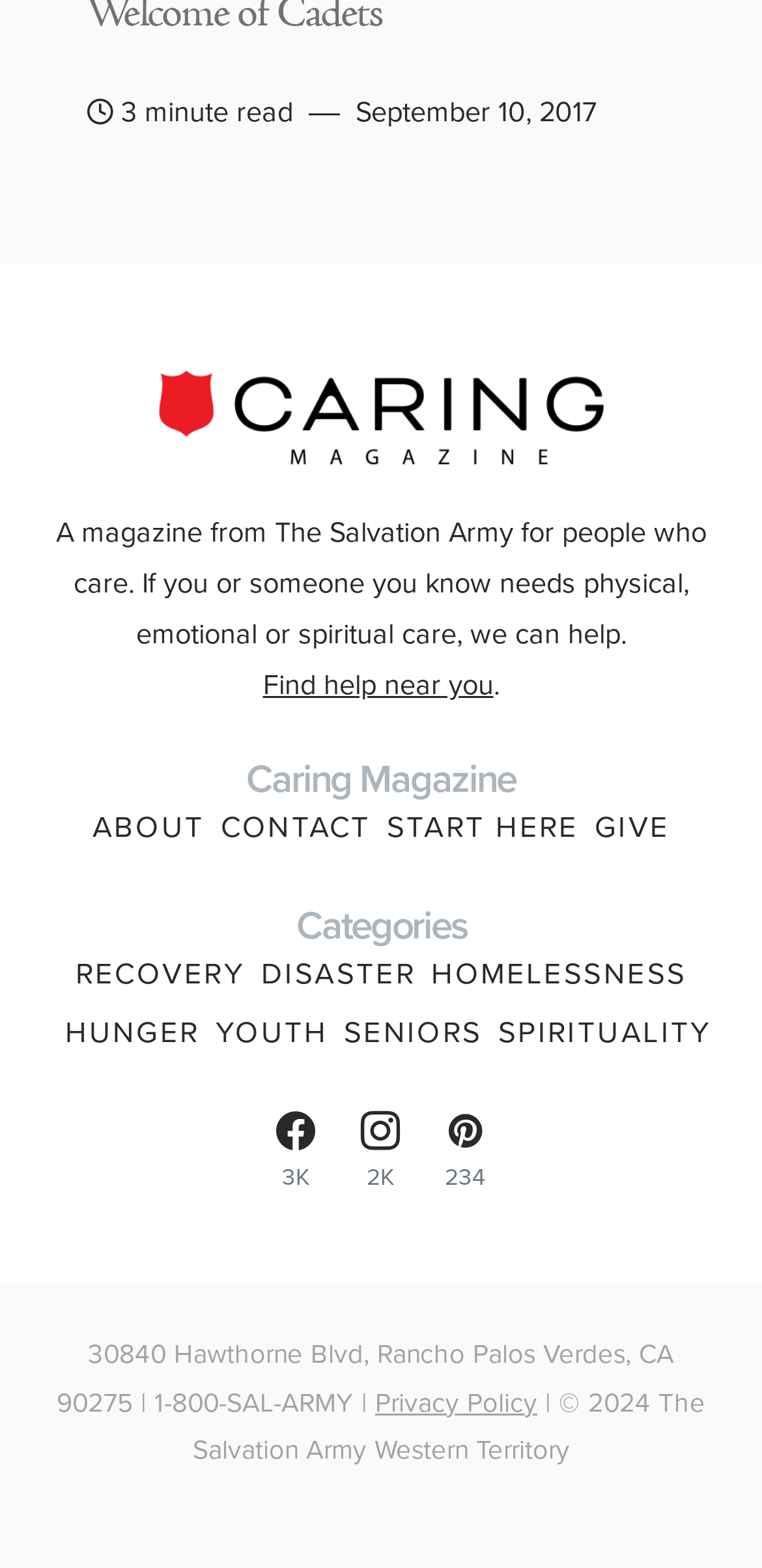Pinpoint the bounding box coordinates of the clickable area necessary to execute the following instruction: "Follow on Facebook". The coordinates should be given as four float numbers between 0 and 1, namely [left, top, right, bottom].

[0.362, 0.708, 0.414, 0.758]